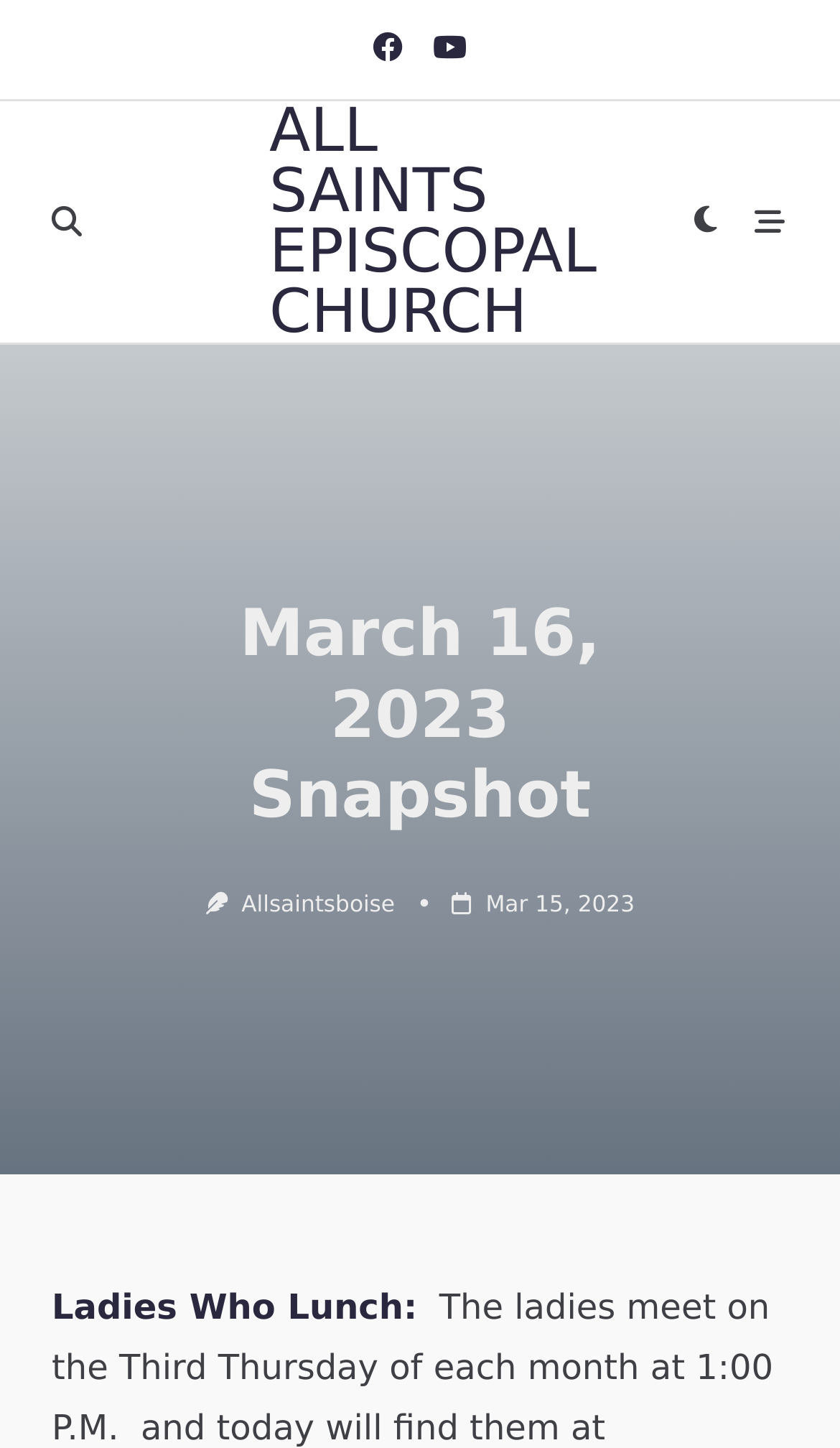Using the details in the image, give a detailed response to the question below:
What is the date of the snapshot?

I found the answer by looking at the heading 'March 16, 2023 Snapshot' which is a prominent element on the webpage.